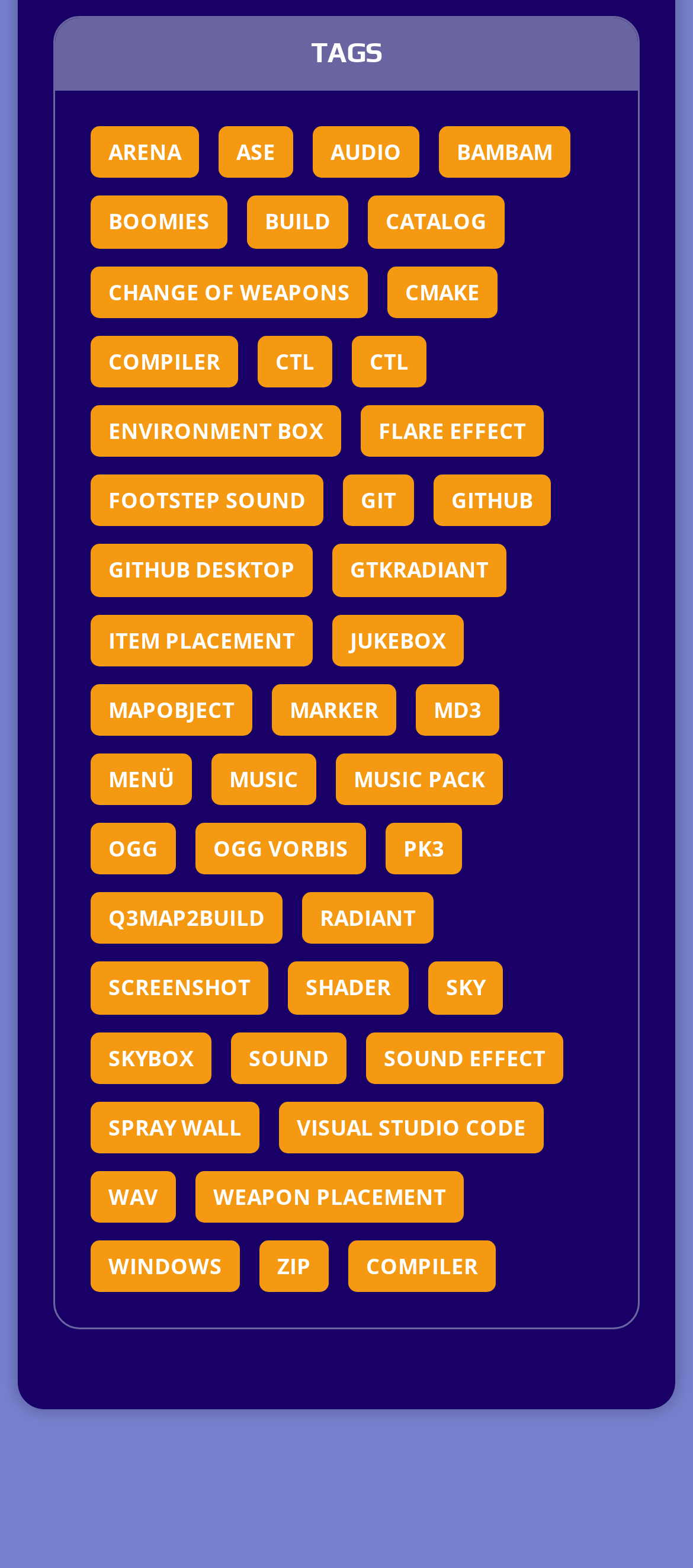Please answer the following question using a single word or phrase: 
How many links are on this webpage?

305